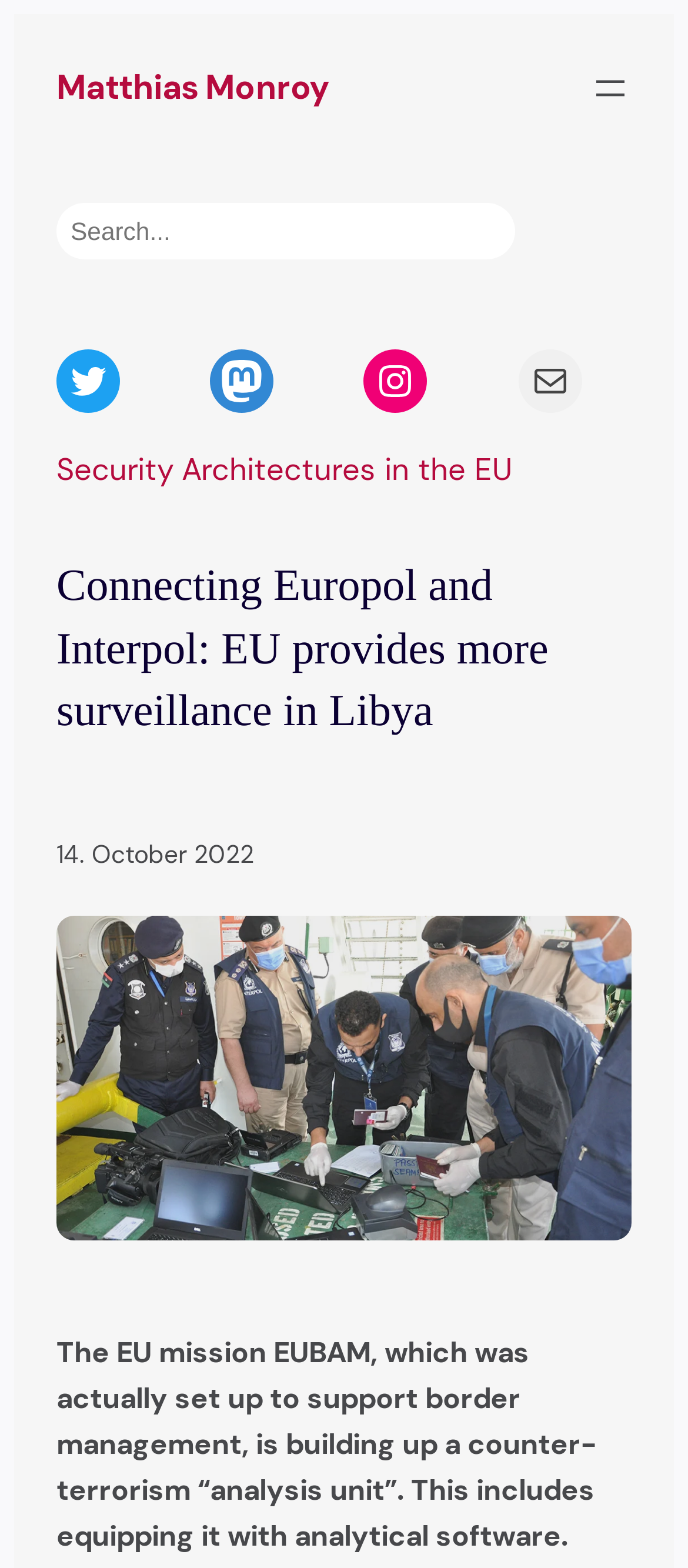What is the topic of the article?
Please provide a detailed and comprehensive answer to the question.

The topic of the article can be inferred by reading the static text element, which is located below the heading element. The text 'The EU mission EUBAM, which was actually set up to support border management, is building up a counter-terrorism “analysis unit”. This includes equipping it with analytical software.' provides context about the topic of the article.